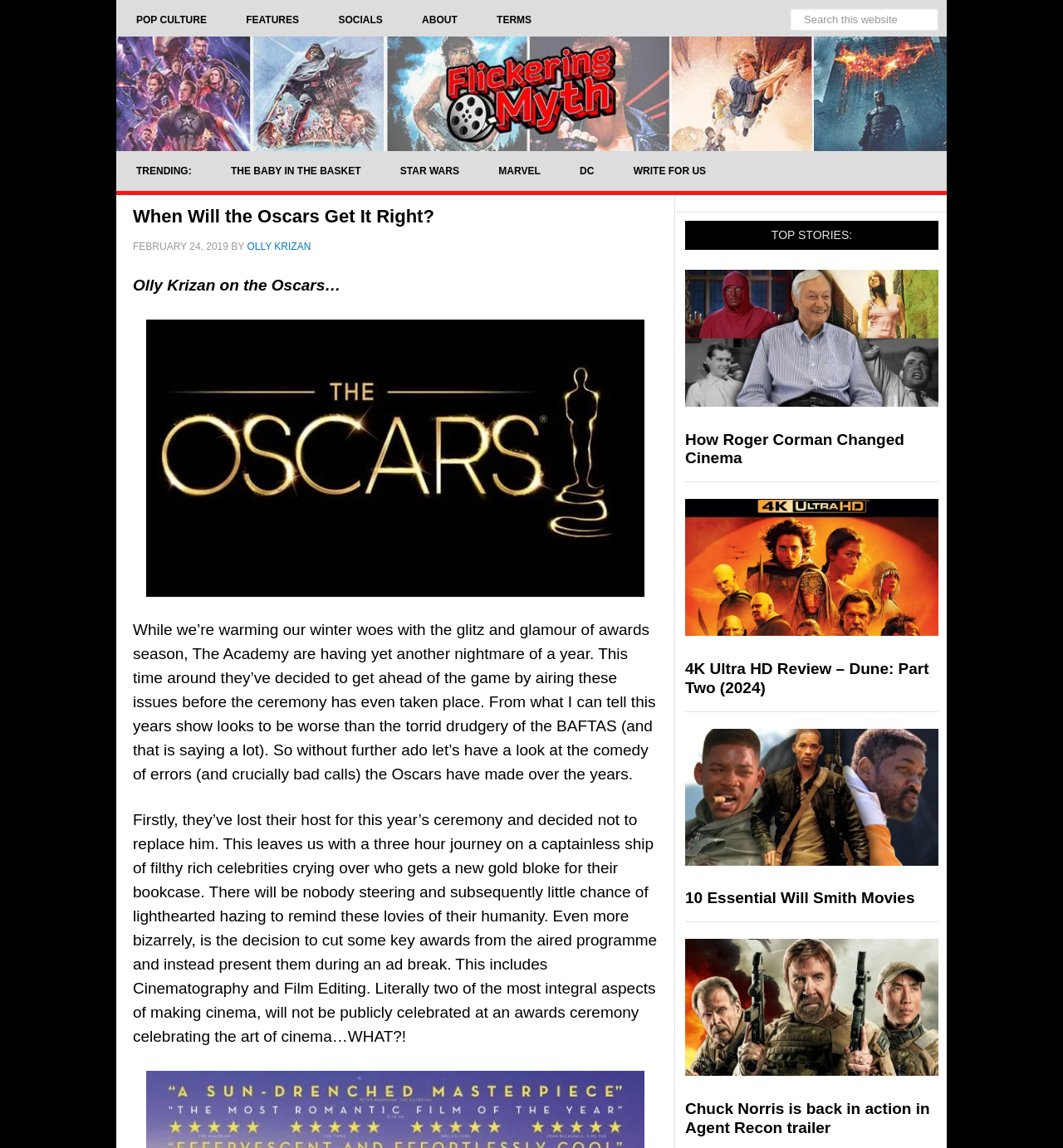Please answer the following question using a single word or phrase: 
What is the date of the article?

FEBRUARY 24, 2019